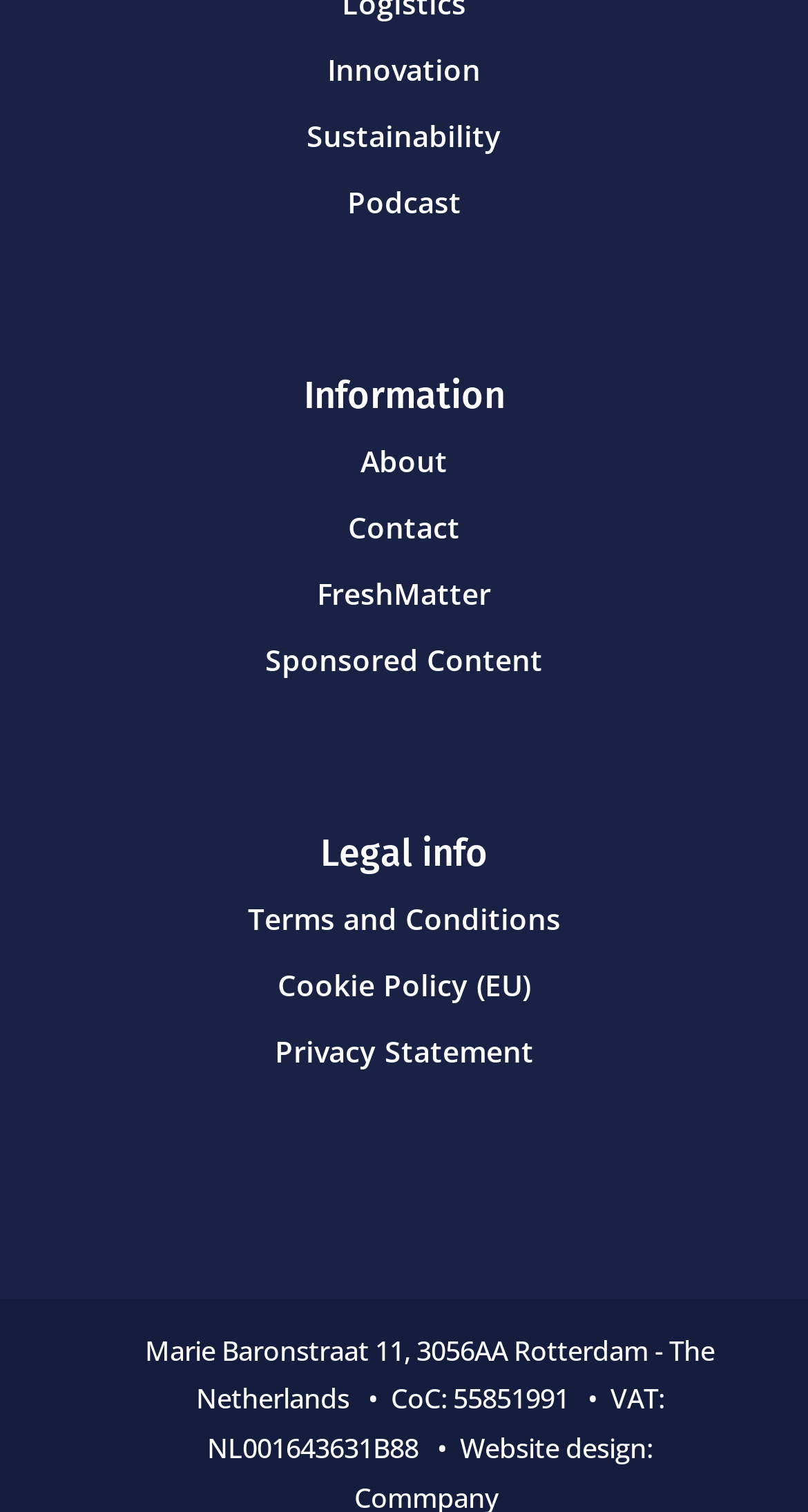Extract the bounding box of the UI element described as: "Sponsored Content".

[0.328, 0.423, 0.672, 0.449]